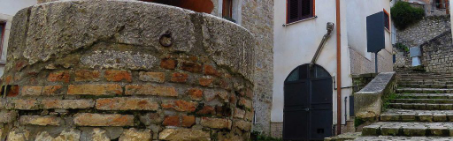Generate a descriptive account of all visible items and actions in the image.

The image captures a quaint street scene in Pietrelcina, showcasing a traditional stone well in the foreground. The well, with its rough, textured surface and layers of brick, is a significant element of the town's rustic charm. In the background, a narrow staircase ascends to a higher level, flanked by whitewashed buildings that reflect the region's historical architecture. A dark wooden door adds an inviting touch, while a muted sign stands on the wall nearby, hinting at the town's cultural heritage. This picturesque setting is characteristic of Pietrelcina, a place rich in history and known as the birthplace of Saint Pius. The overall atmosphere conveys a sense of tranquility and timelessness, inviting viewers to explore the narrow streets filled with history and stories.